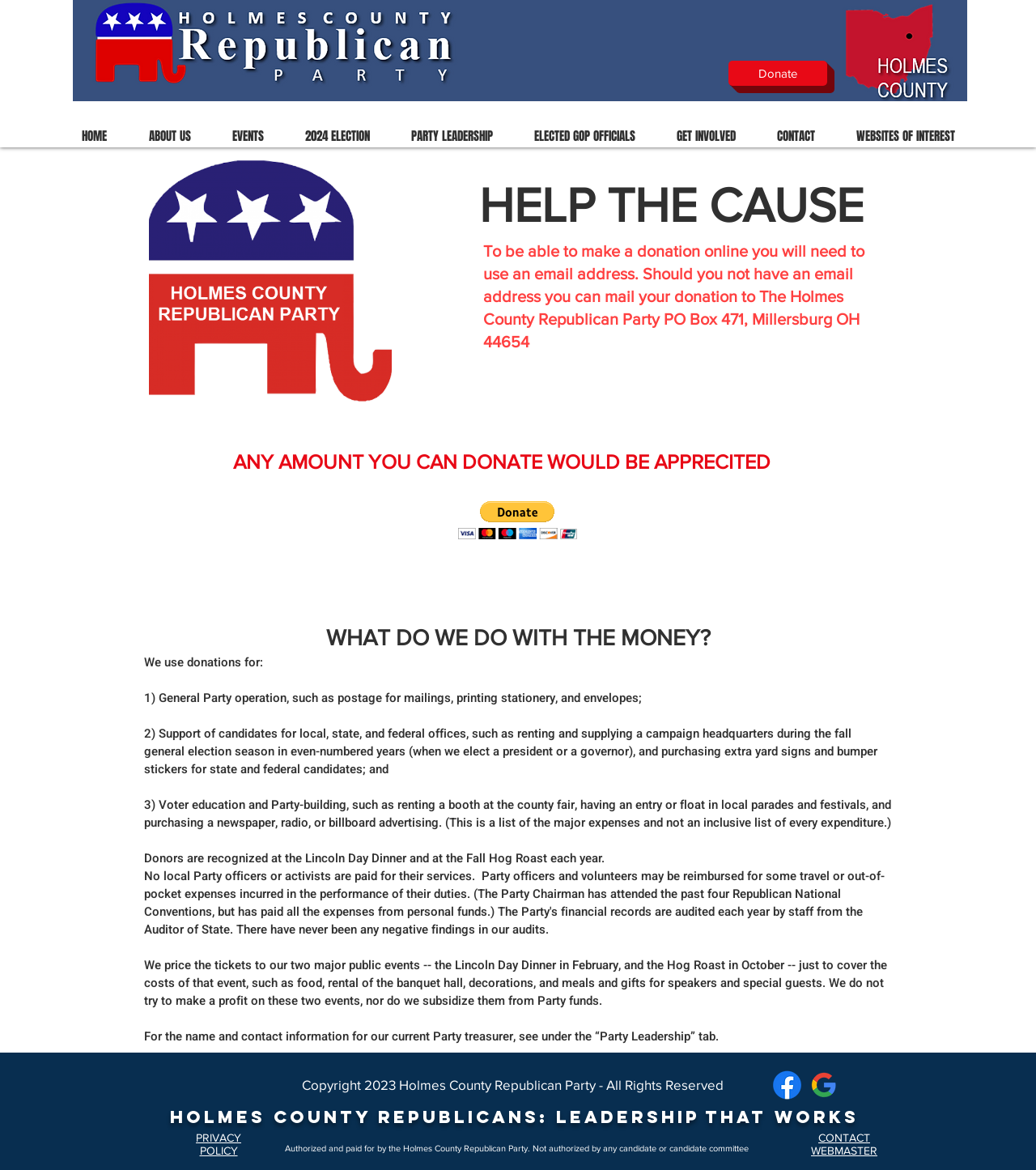How can I donate online?
Offer a detailed and full explanation in response to the question.

The webpage states that to make a donation online, an email address is required. If I don't have an email address, I can mail my donation to the Holmes County Republican Party.